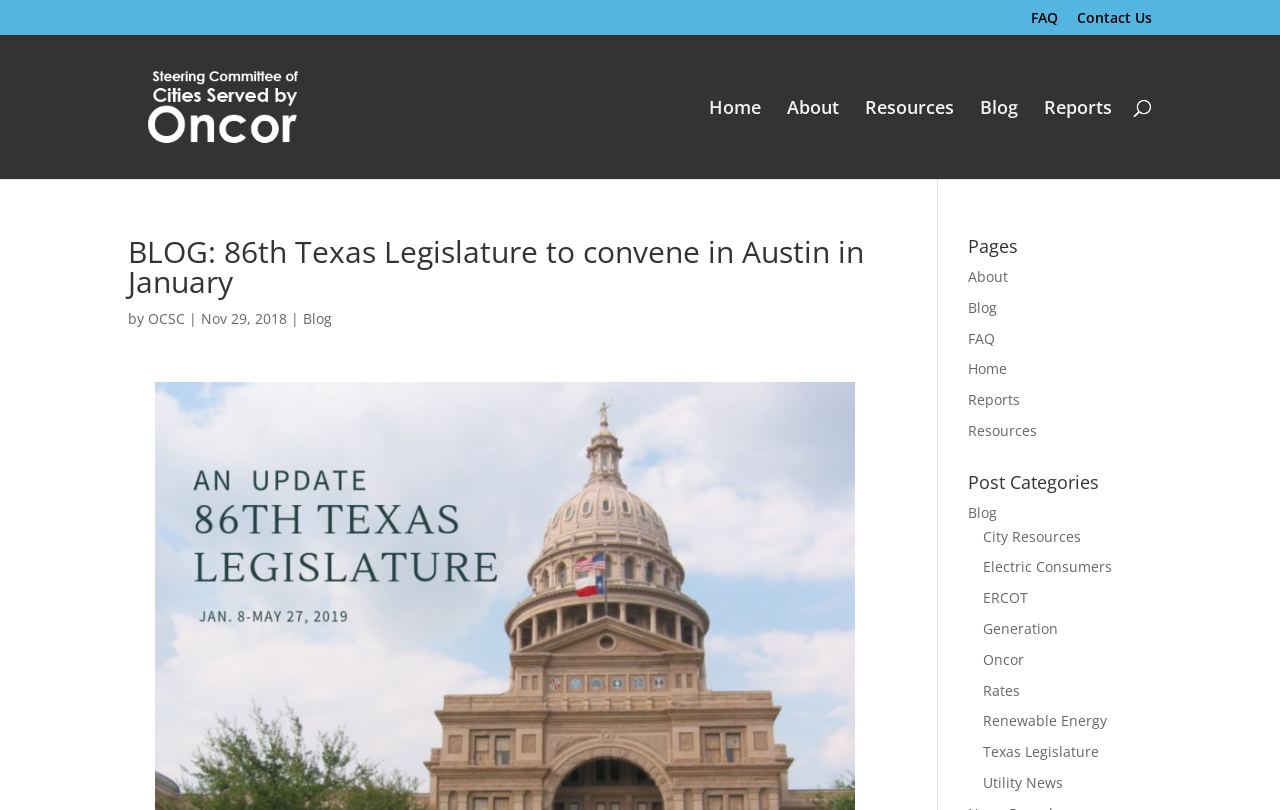Locate the bounding box coordinates of the area where you should click to accomplish the instruction: "go to FAQ page".

[0.805, 0.013, 0.827, 0.043]